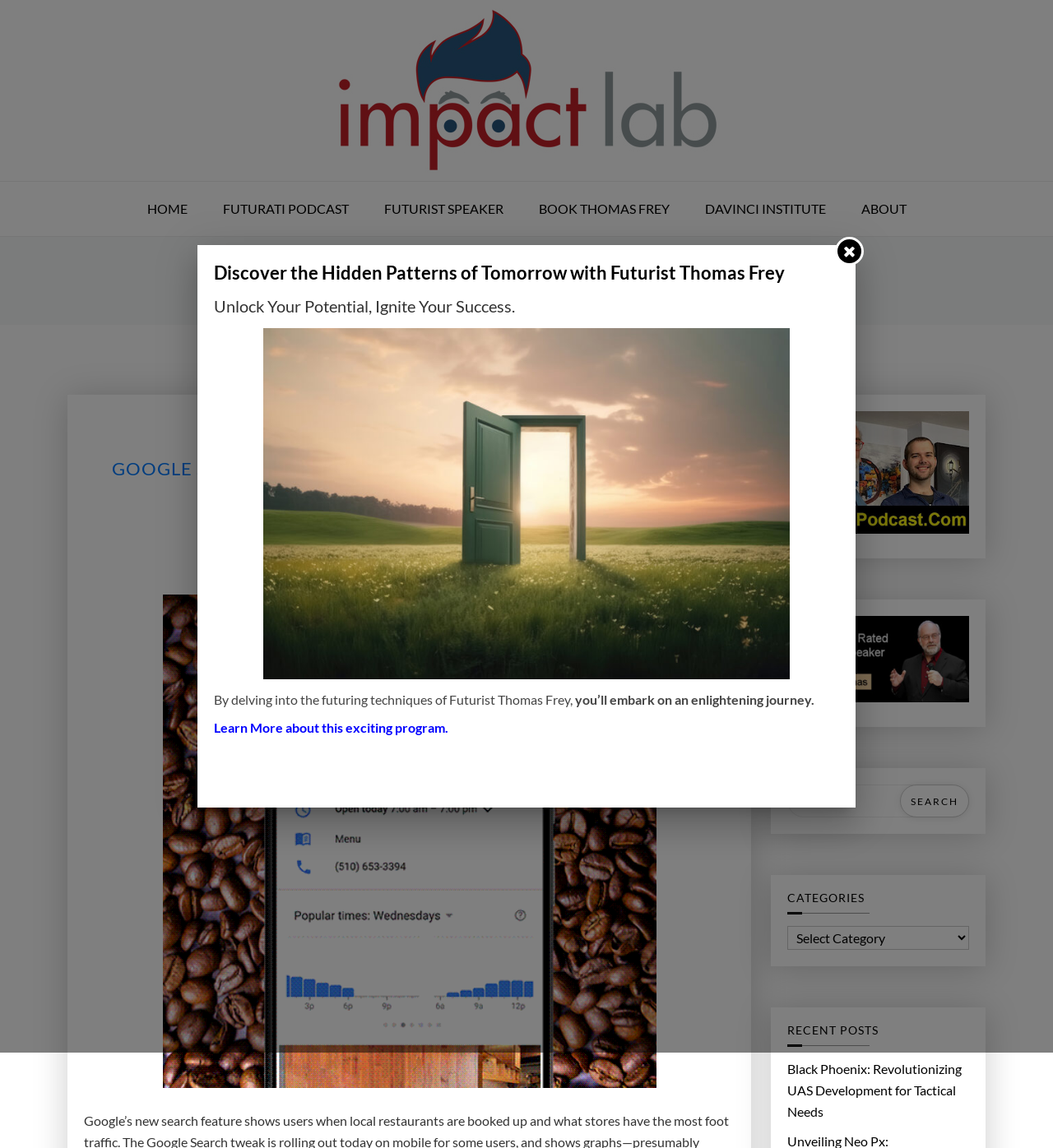Offer a thorough description of the webpage.

The webpage is titled "geolocation – Impact Lab" and has a prominent link to "Impact Lab" at the top, accompanied by an image with the same name. Below this, there is a navigation menu with seven links: "HOME", "FUTURATI PODCAST", "FUTURIST SPEAKER", "BOOK THOMAS FREY", "DAVINCI INSTITUTE", and "ABOUT".

The main content of the page is divided into several sections. The first section has a heading "TAG: GEOLOCATION" and contains a link to "IMPACT LAB" followed by a greater-than symbol. Below this, there is a header with several links to categories, including "App", "Business", "Google", "Internet", and "Science & Technology News".

The next section has a heading "GOOGLE SEARCH WILL NOW TELL YOU WHEN A RESTAURANT OR STORE IS TOO BUSY" and contains a link to an article with the same title. Below this, there is a link to the date "August 3, 2015". On the right side of this section, there is an image with the title "coffee2".

Further down the page, there are three sections with links to "Thomas Frey Futurist Futurati Podcasts", "Book Thomas Frey Futurist", and a search box with a button labeled "Search". Below the search box, there is a heading "CATEGORIES" with a dropdown menu and a heading "RECENT POSTS" with a link to an article titled "Black Phoenix: Revolutionizing UAS Development for Tactical Needs".

On the left side of the page, there are three paragraphs of text. The first paragraph reads "Discover the Hidden Patterns of Tomorrow with Futurist Thomas Frey". The second paragraph reads "Unlock Your Potential, Ignite Your Success." The third paragraph starts with "By delving into the futuring techniques of Futurist Thomas Frey," and continues with "you’ll embark on an enlightening journey." Below this, there is a link to "Learn More about this exciting program."